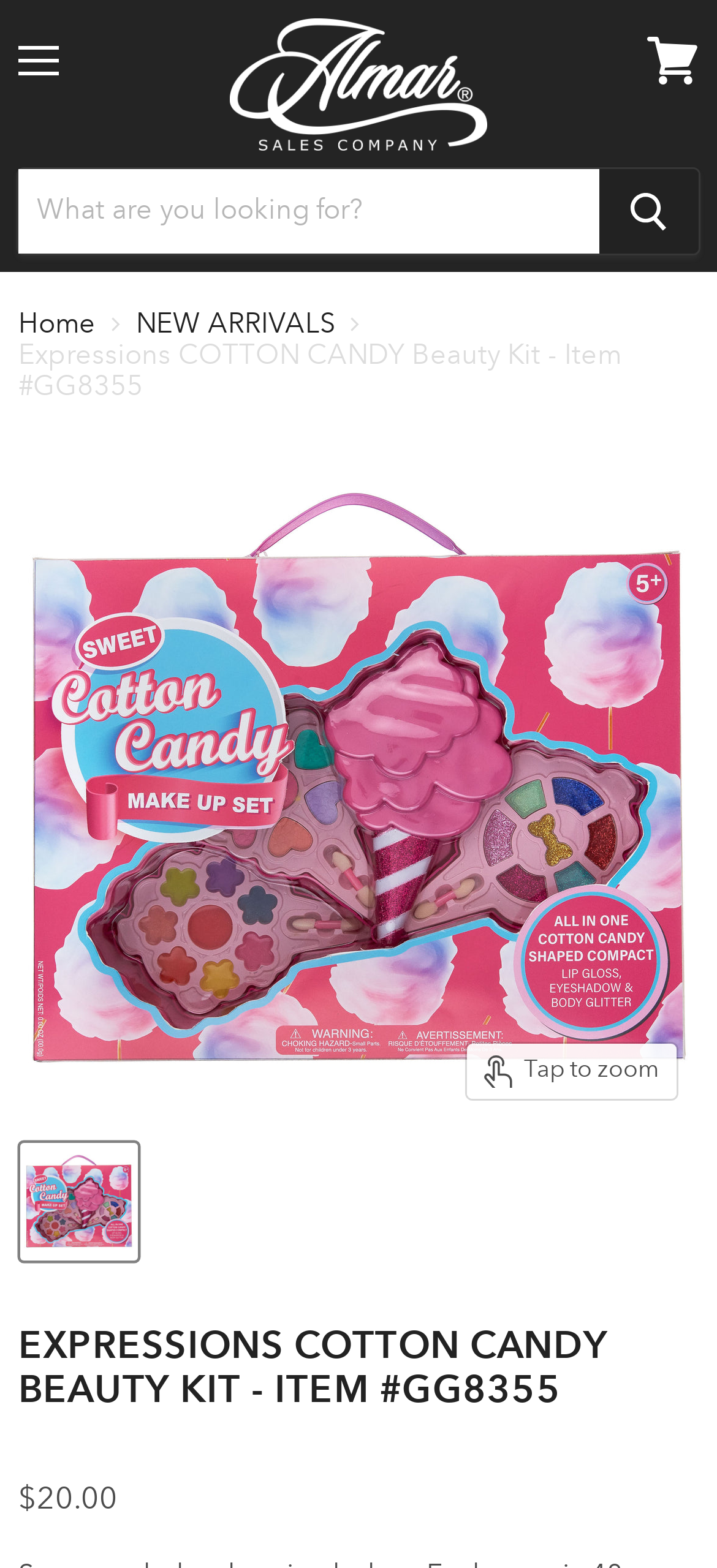Can the product image be zoomed?
Using the image, answer in one word or phrase.

Yes